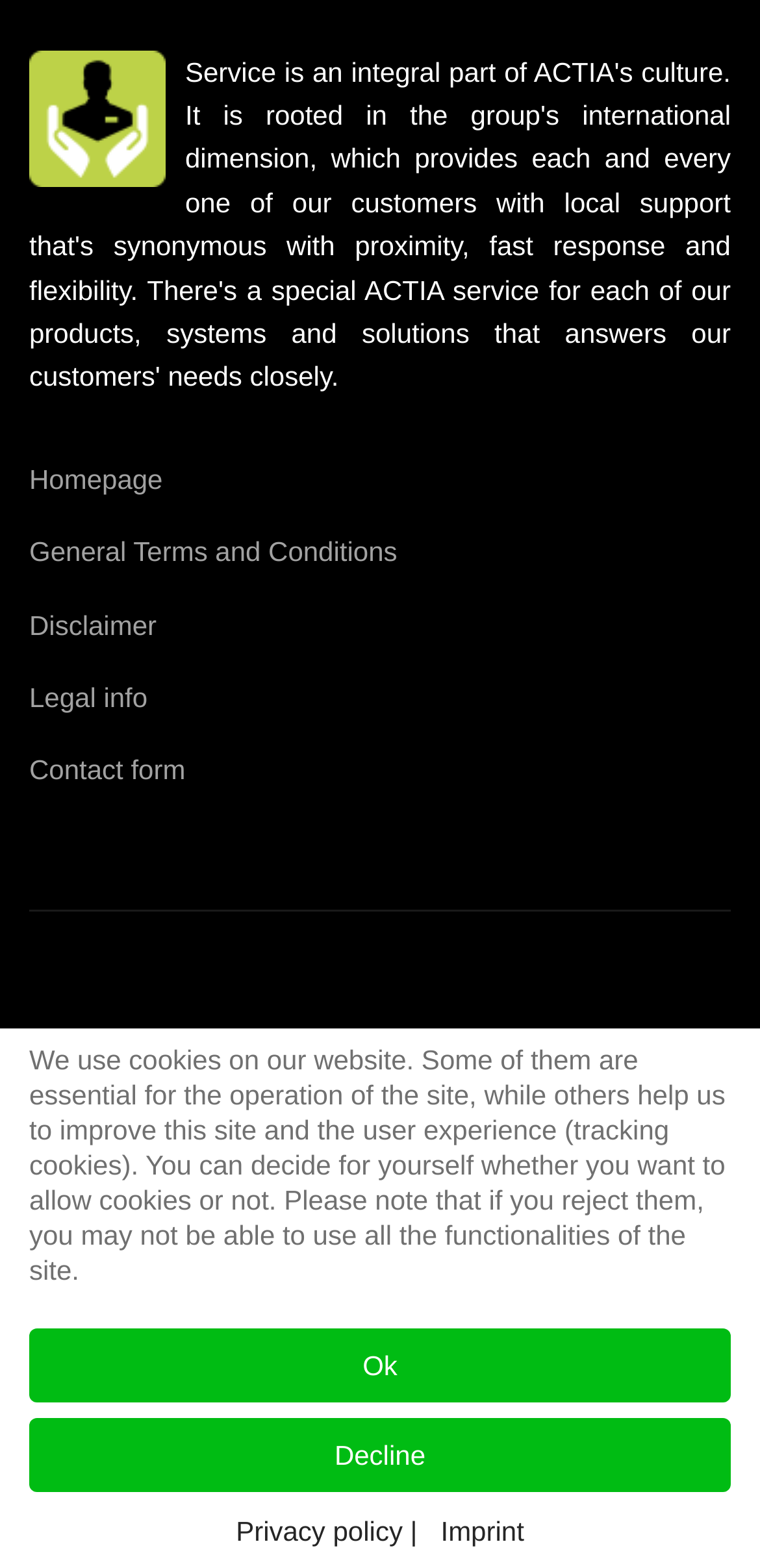Find the bounding box coordinates for the area you need to click to carry out the instruction: "Contact us". The coordinates should be four float numbers between 0 and 1, indicated as [left, top, right, bottom].

[0.038, 0.477, 0.962, 0.505]